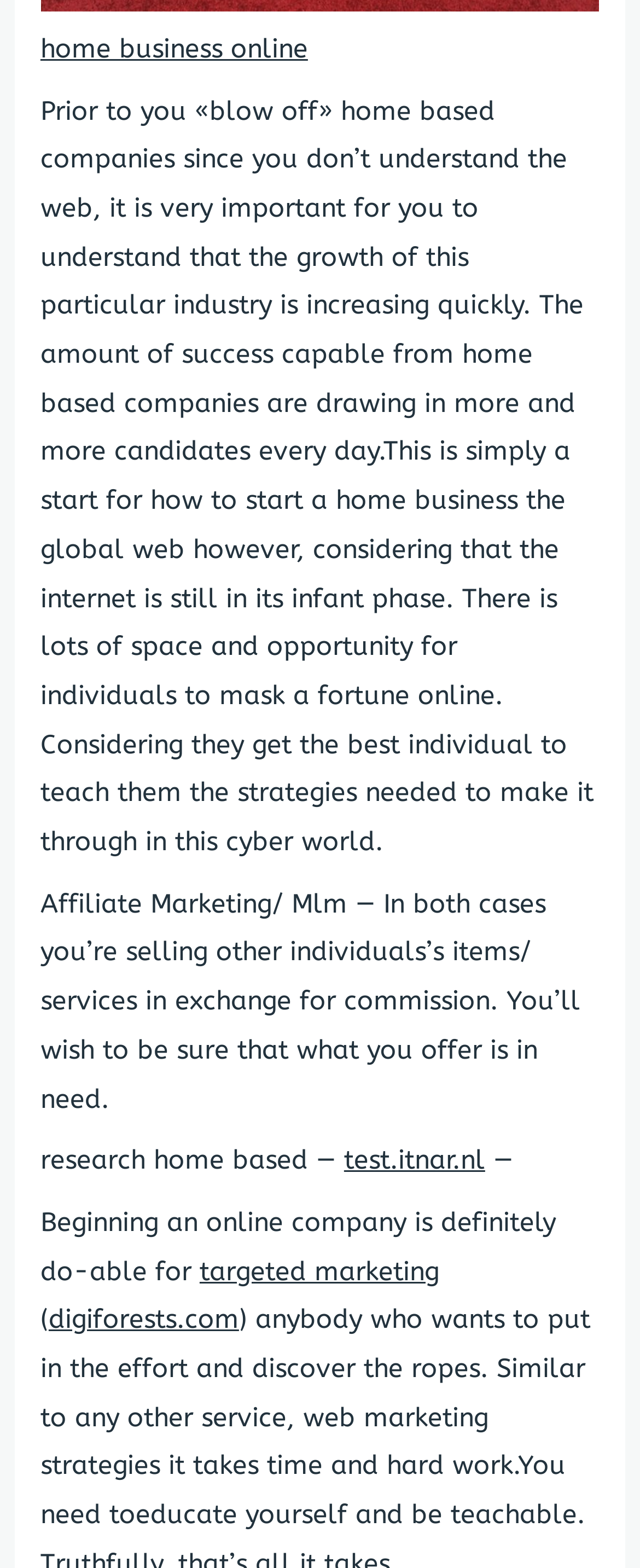Give a concise answer using one word or a phrase to the following question:
What is the topic of the webpage?

Home business online